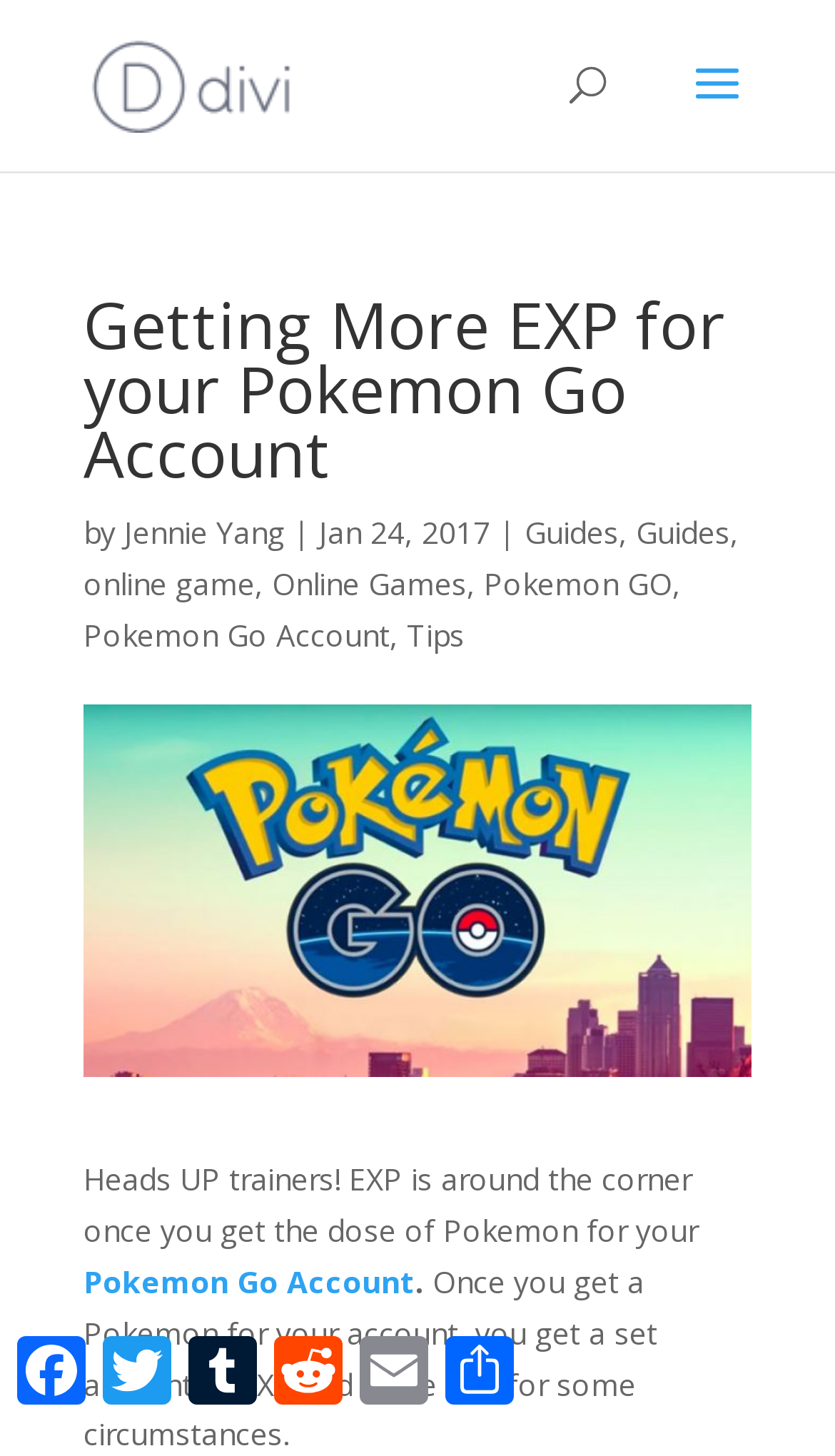Who is the author of the article?
Based on the image, answer the question with a single word or brief phrase.

Jennie Yang